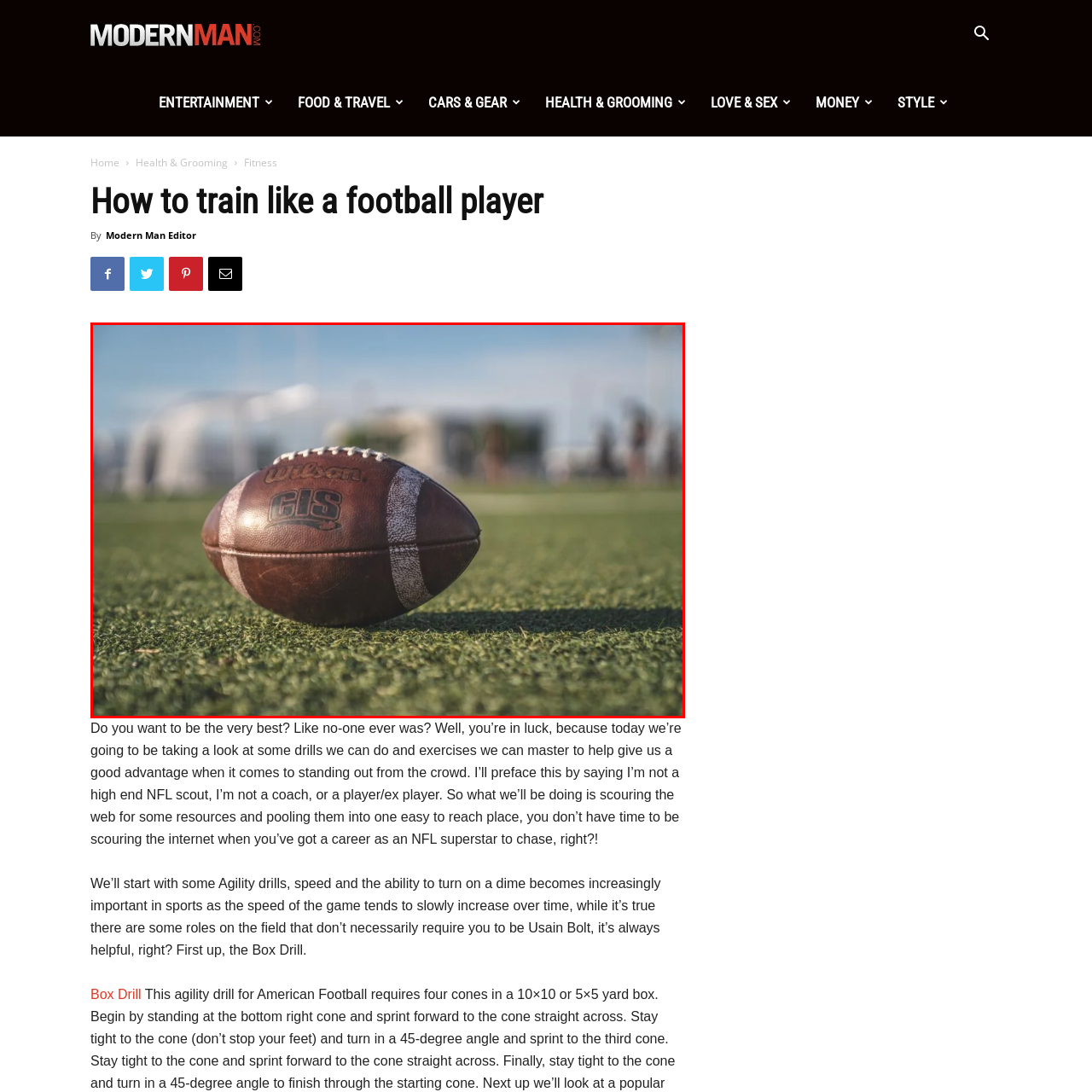Analyze and describe the image content within the red perimeter in detail.

The image showcases a well-worn football resting on a vibrant green turf field, with a clear blue sky in the background. The ball, prominently displaying the "Wilson" brand and the "GST" label, exudes an aura of readiness for the game. This scene captures the essence of sports training, highlighting the equipment vital for practicing drills and honing skills. The texture of the football and the lush grass underneath emphasize the physical nature of football training, setting the stage for aspiring athletes to engage in exercises and drills that can enhance their performance on the field.